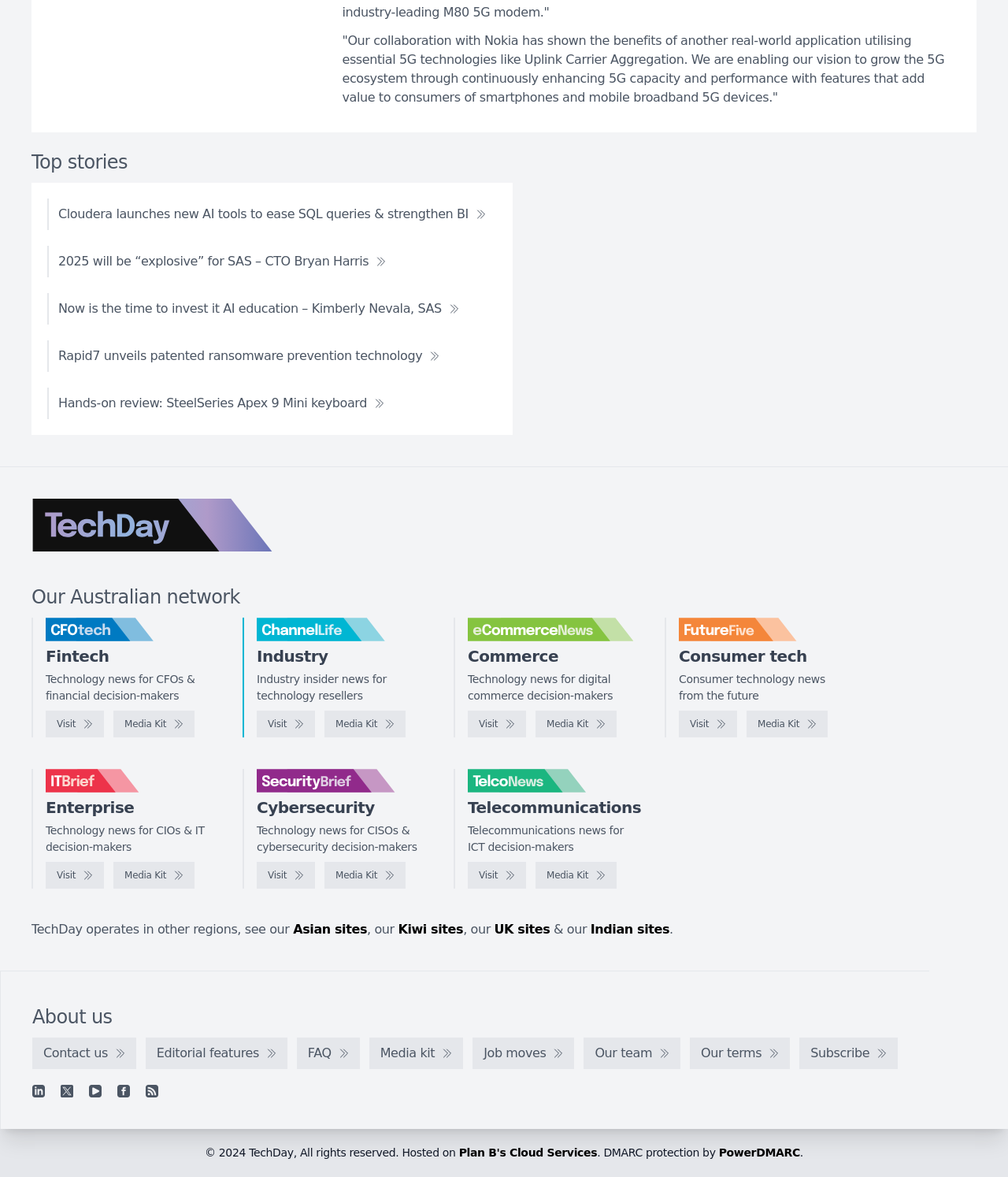Pinpoint the bounding box coordinates of the element that must be clicked to accomplish the following instruction: "Learn about consumer tech". The coordinates should be in the format of four float numbers between 0 and 1, i.e., [left, top, right, bottom].

[0.673, 0.604, 0.731, 0.627]